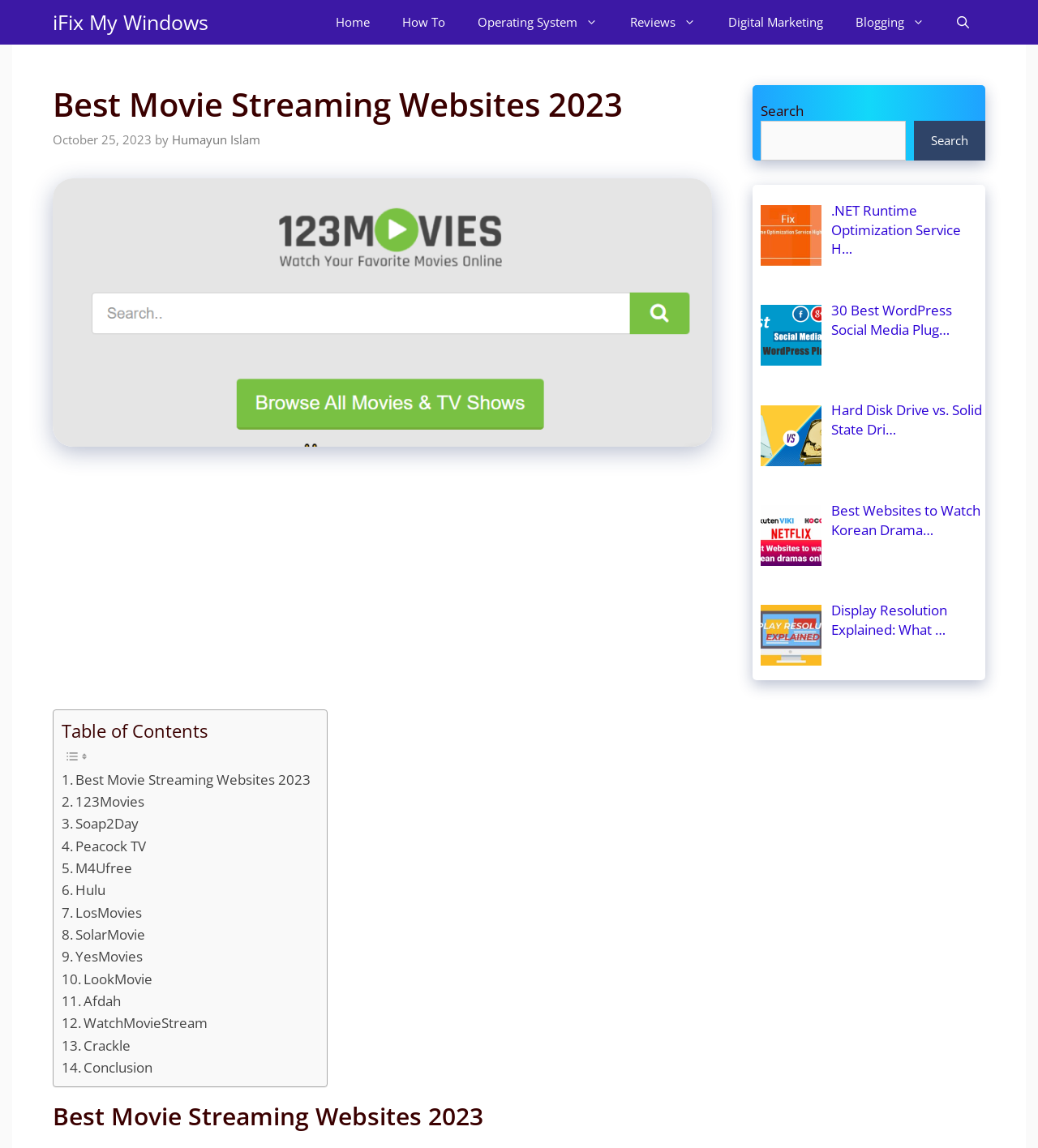Please reply with a single word or brief phrase to the question: 
Who is the author of the article?

Humayun Islam